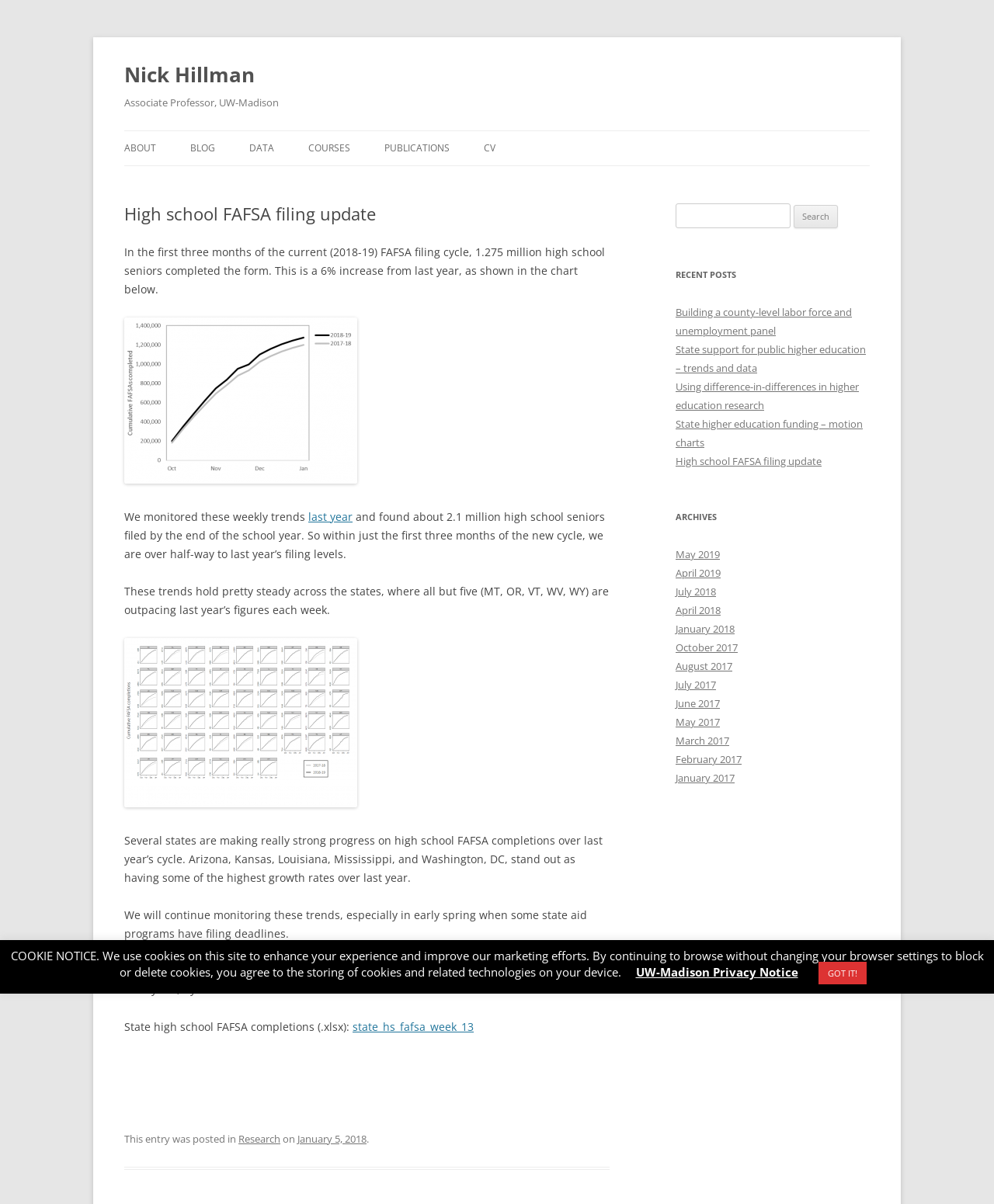Please specify the bounding box coordinates of the clickable section necessary to execute the following command: "View the 'High school FAFSA filing update' article".

[0.125, 0.169, 0.613, 0.186]